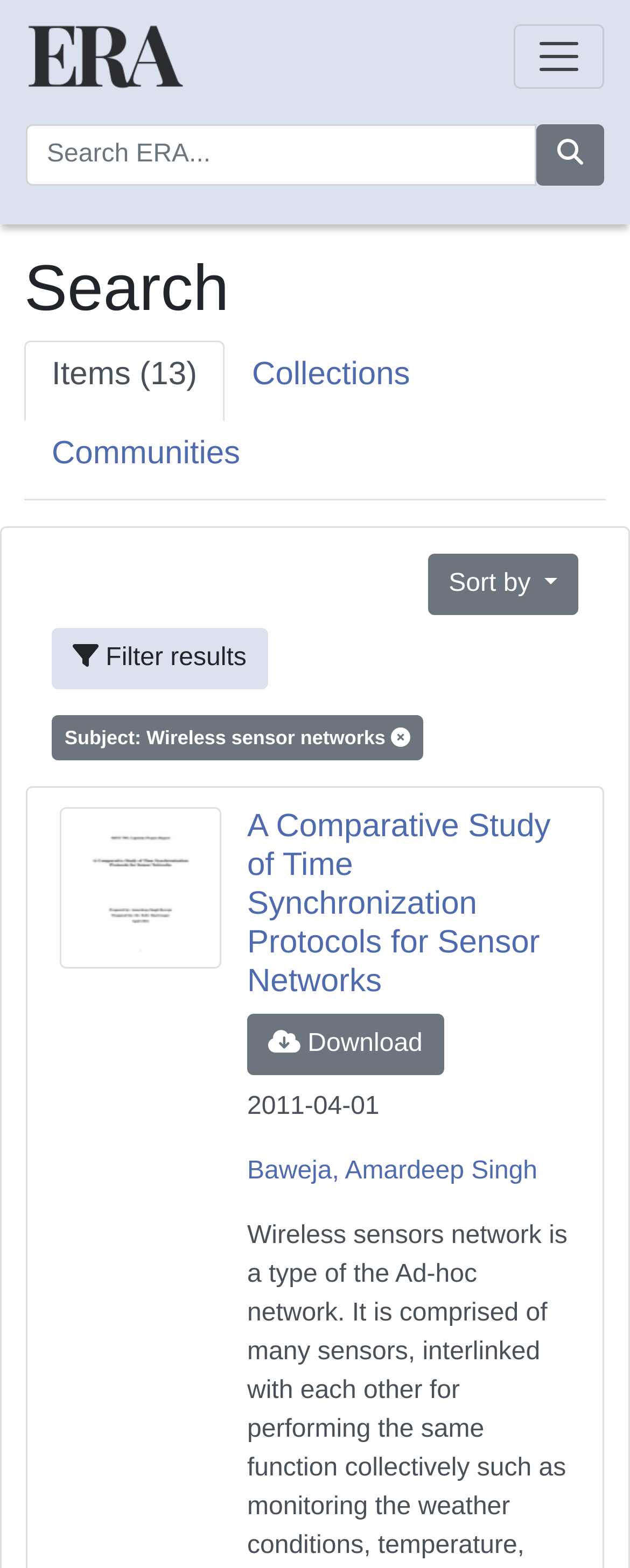Could you locate the bounding box coordinates for the section that should be clicked to accomplish this task: "Filter results".

[0.082, 0.4, 0.425, 0.44]